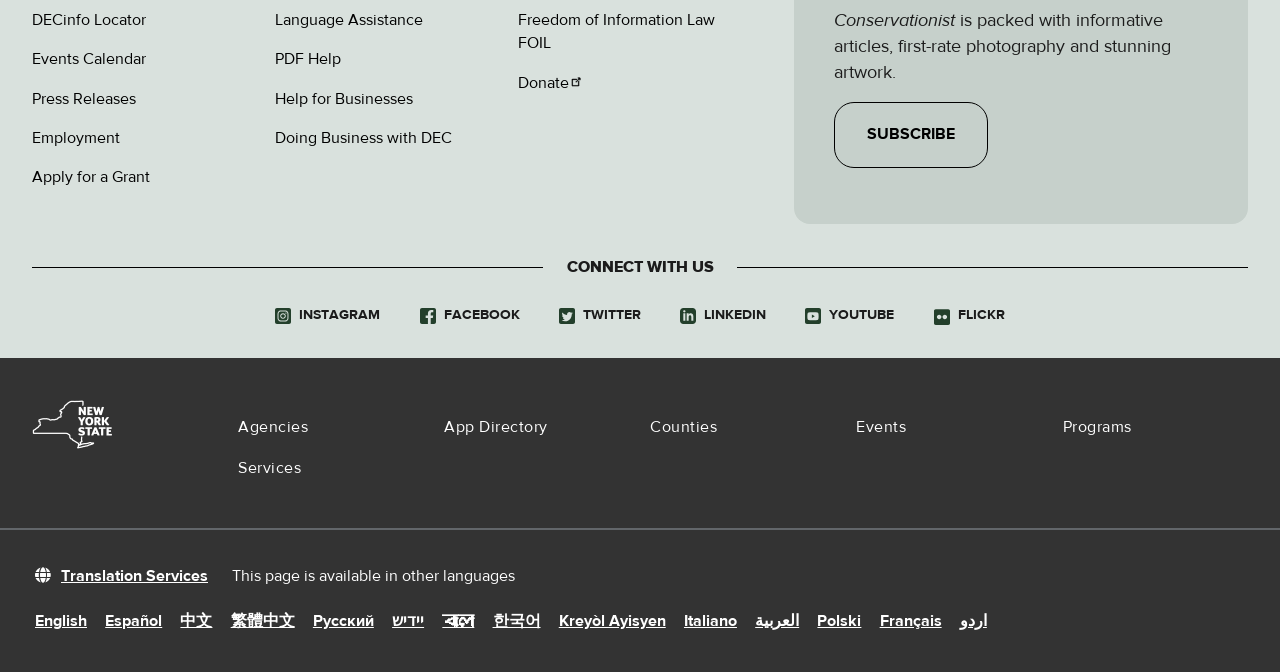How can users connect with the department?
Please provide a single word or phrase in response based on the screenshot.

Through social media